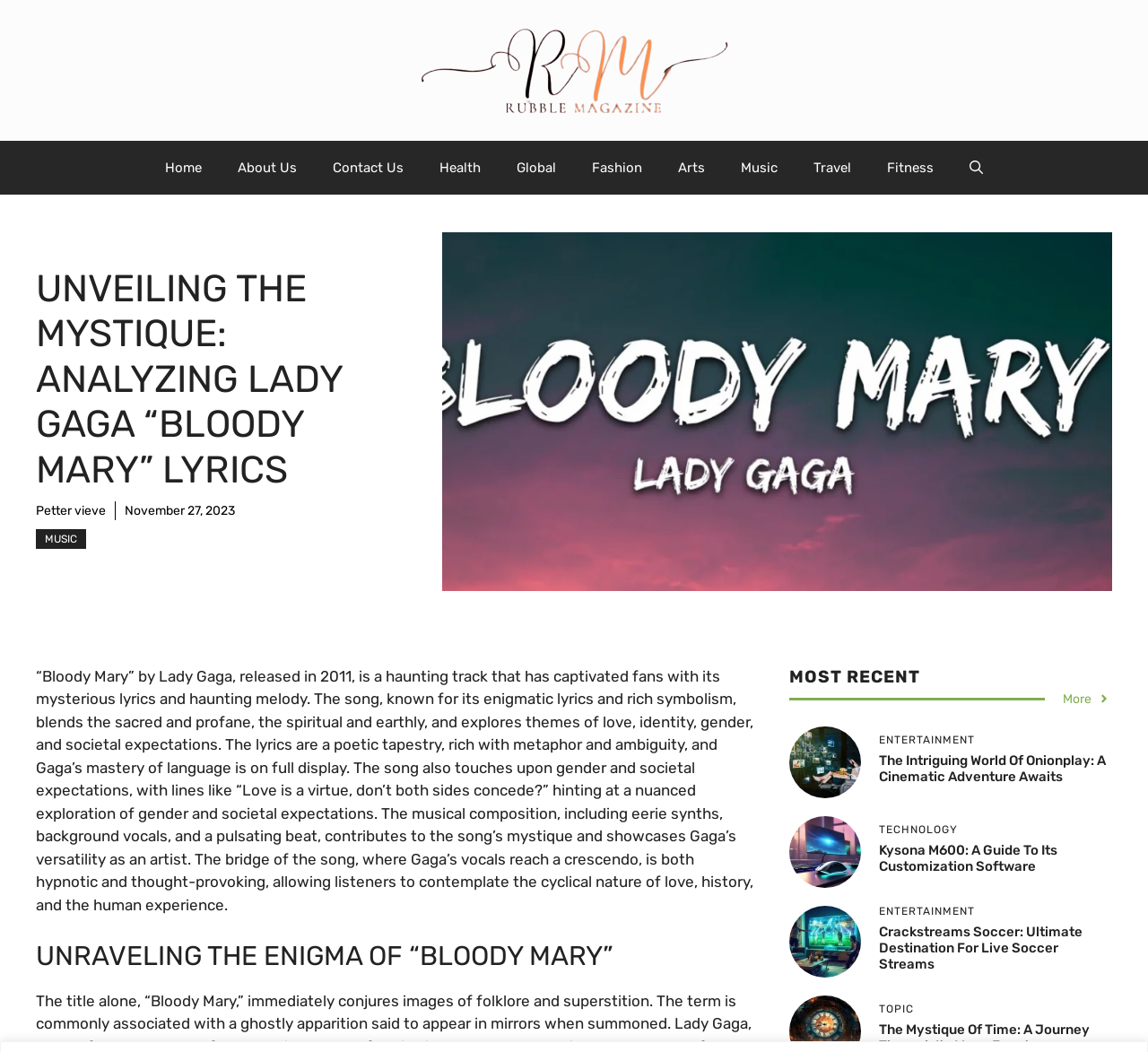How many categories are listed in the navigation menu?
Please provide a single word or phrase in response based on the screenshot.

9